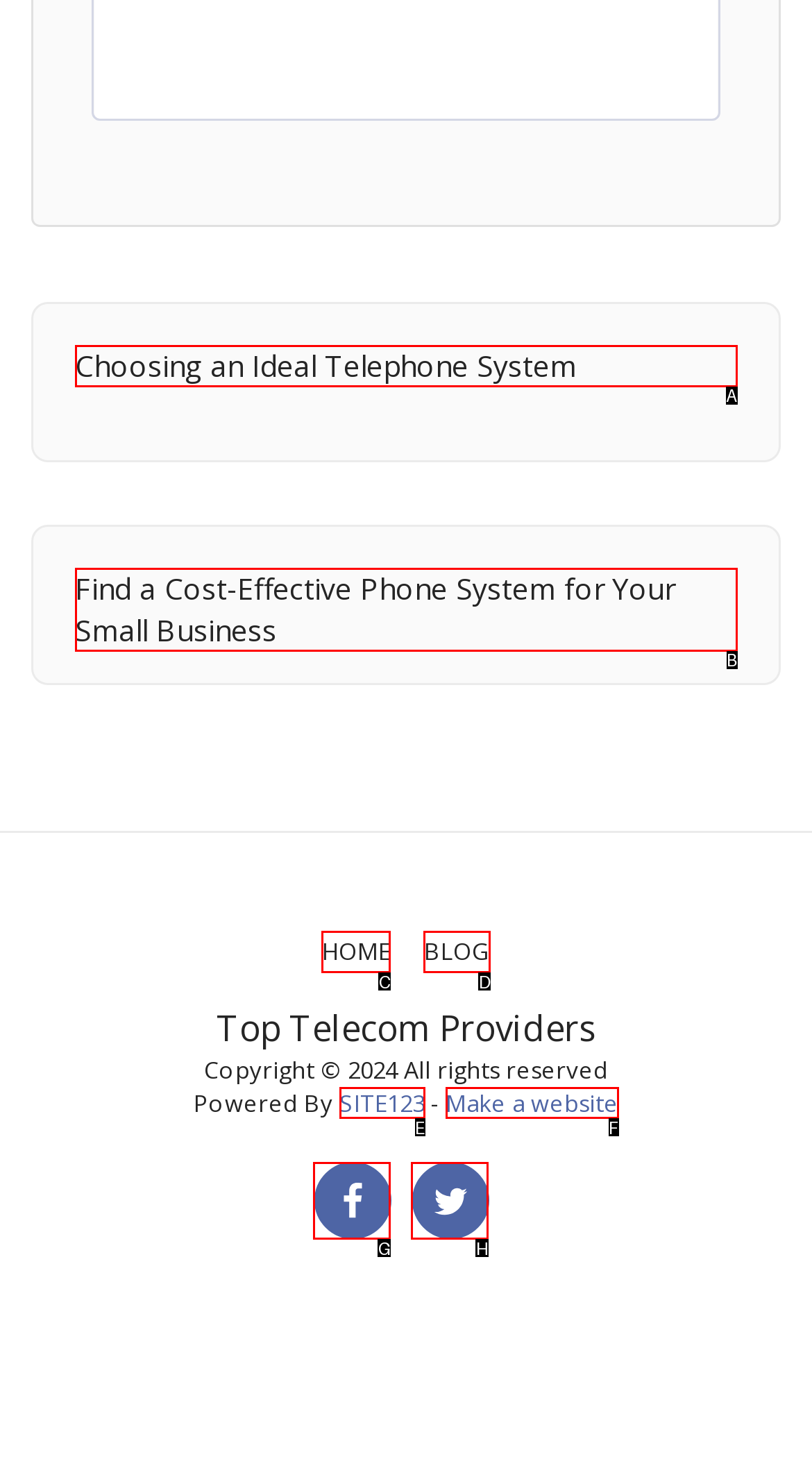Identify the HTML element that best fits the description: Make a website. Respond with the letter of the corresponding element.

F